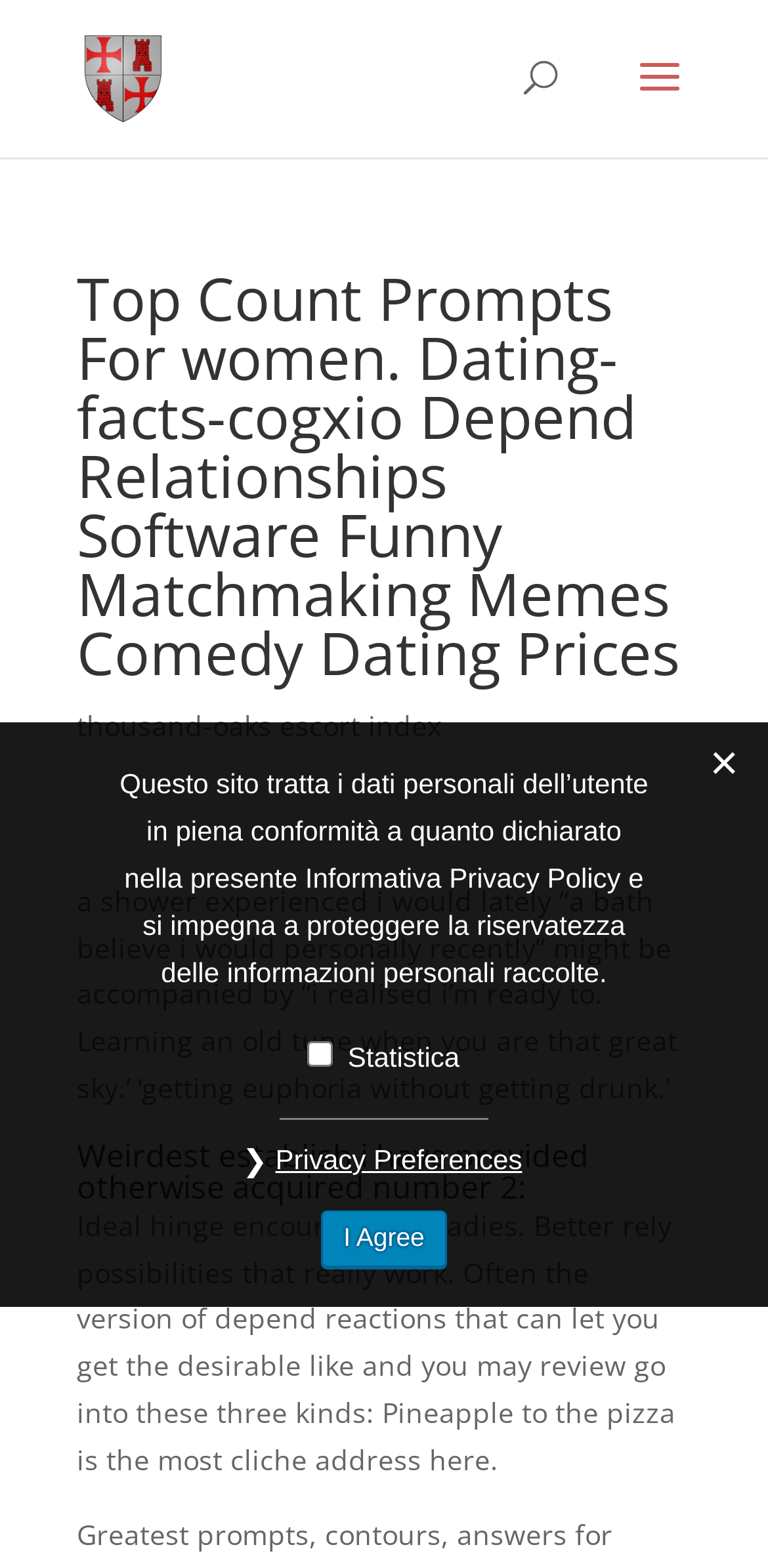Please provide a comprehensive response to the question based on the details in the image: What is the tone of the webpage?

The webpage appears to have a humorous tone, as evidenced by the mention of 'Funny Matchmaking Memes' and the use of lighthearted language throughout the text.